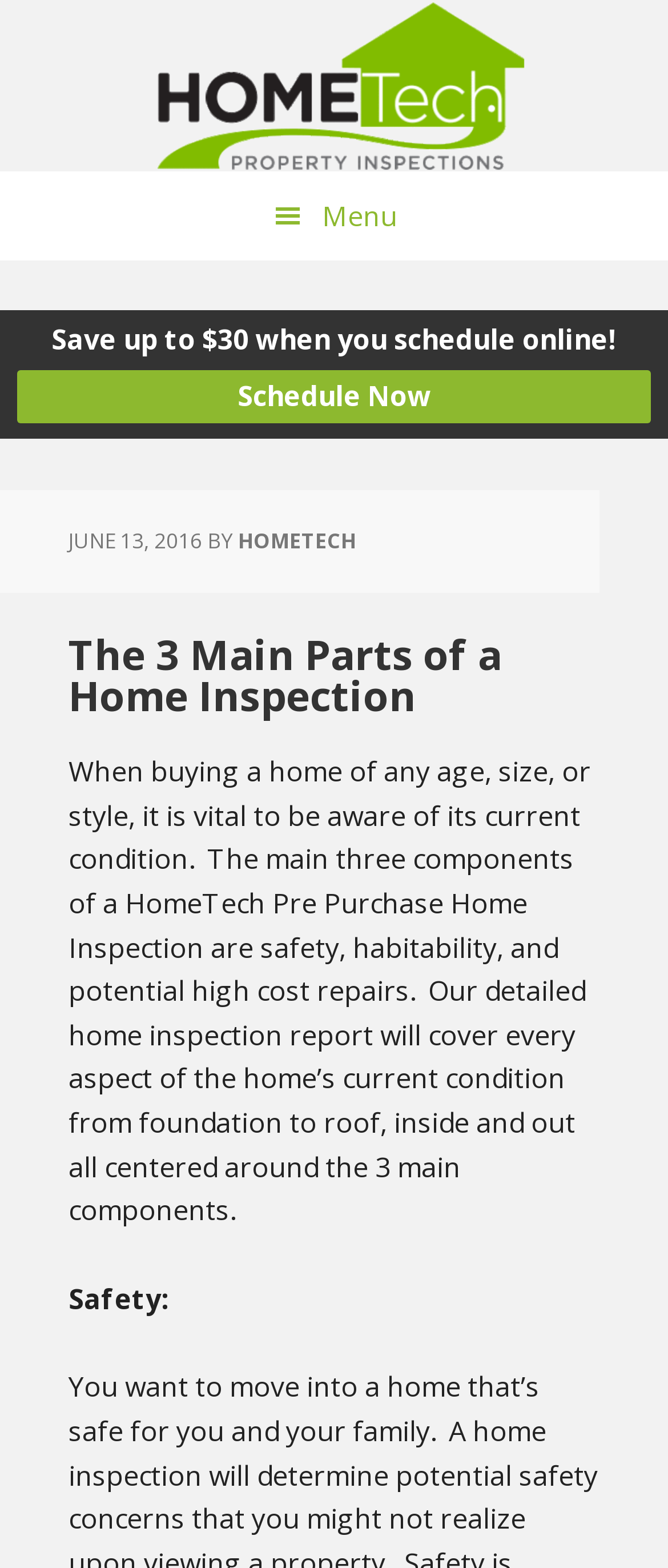Given the element description "HomeTech Home Inspections", identify the bounding box of the corresponding UI element.

[0.167, 0.0, 0.833, 0.109]